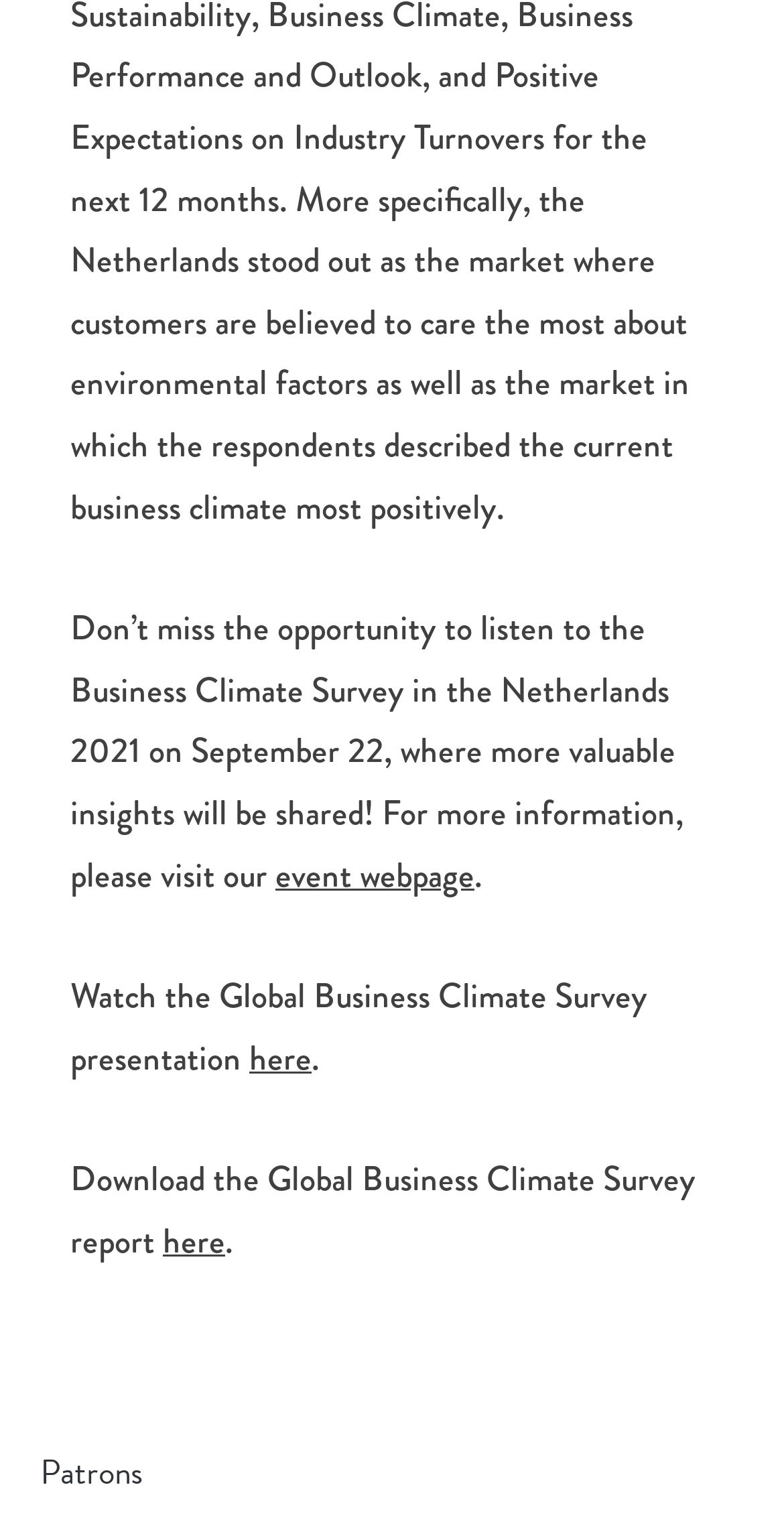Answer the question in one word or a short phrase:
What is the purpose of the webpage?

To share survey information